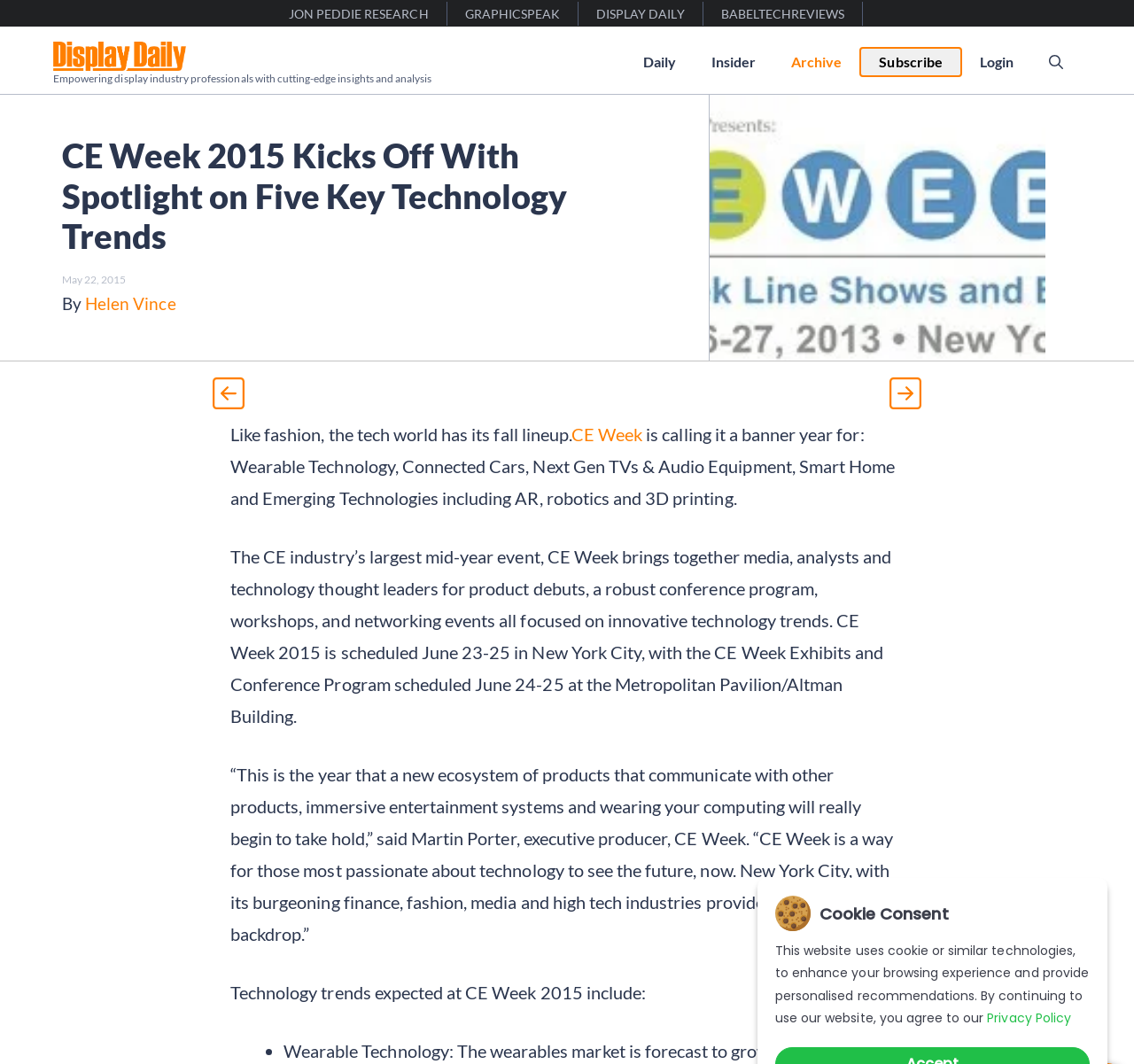Find and extract the text of the primary heading on the webpage.

CE Week 2015 Kicks Off With Spotlight on Five Key Technology Trends